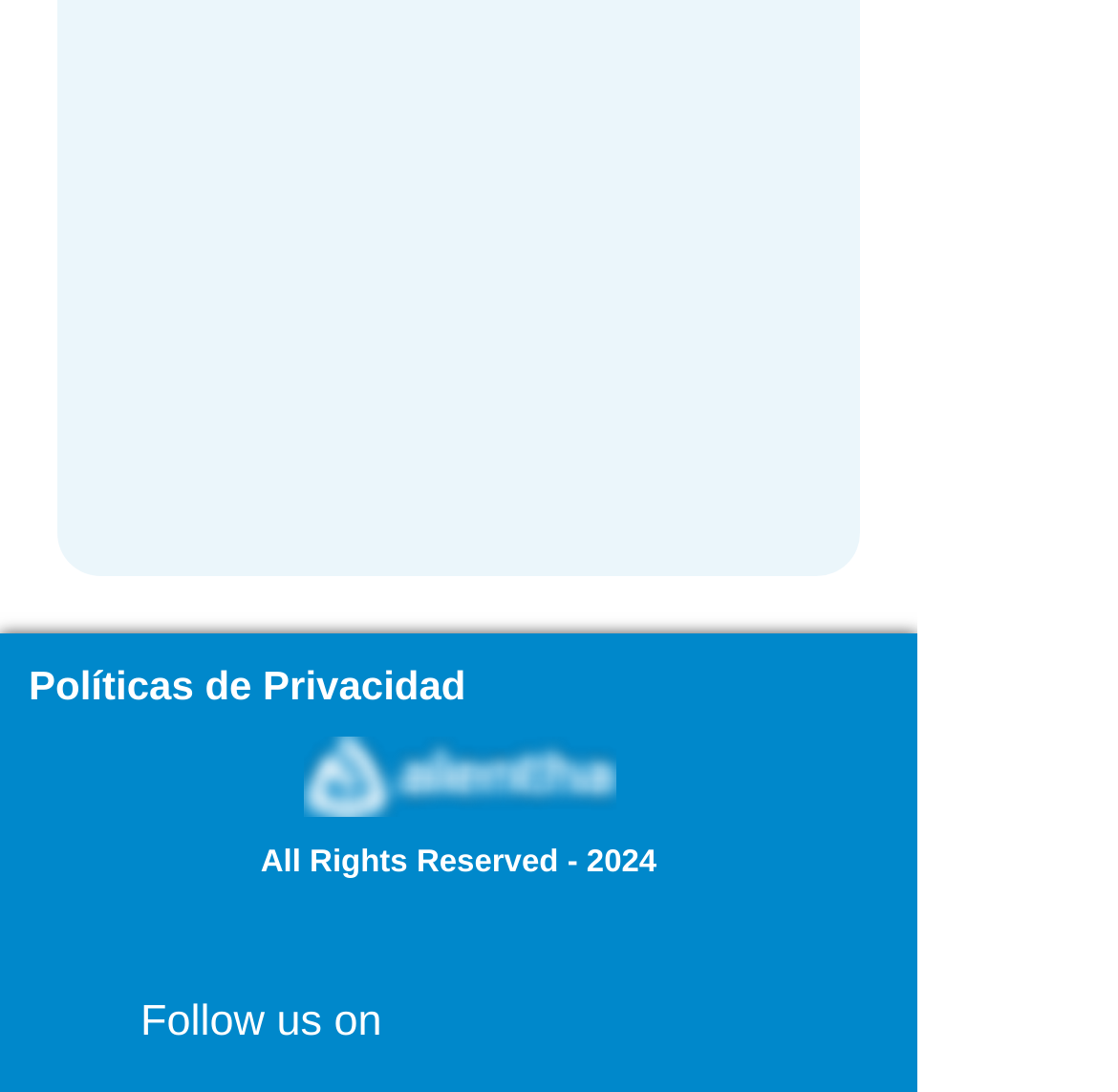Provide the bounding box coordinates of the HTML element described by the text: "aria-label="LinkedIn Clean"". The coordinates should be in the format [left, top, right, bottom] with values between 0 and 1.

[0.426, 0.913, 0.477, 0.965]